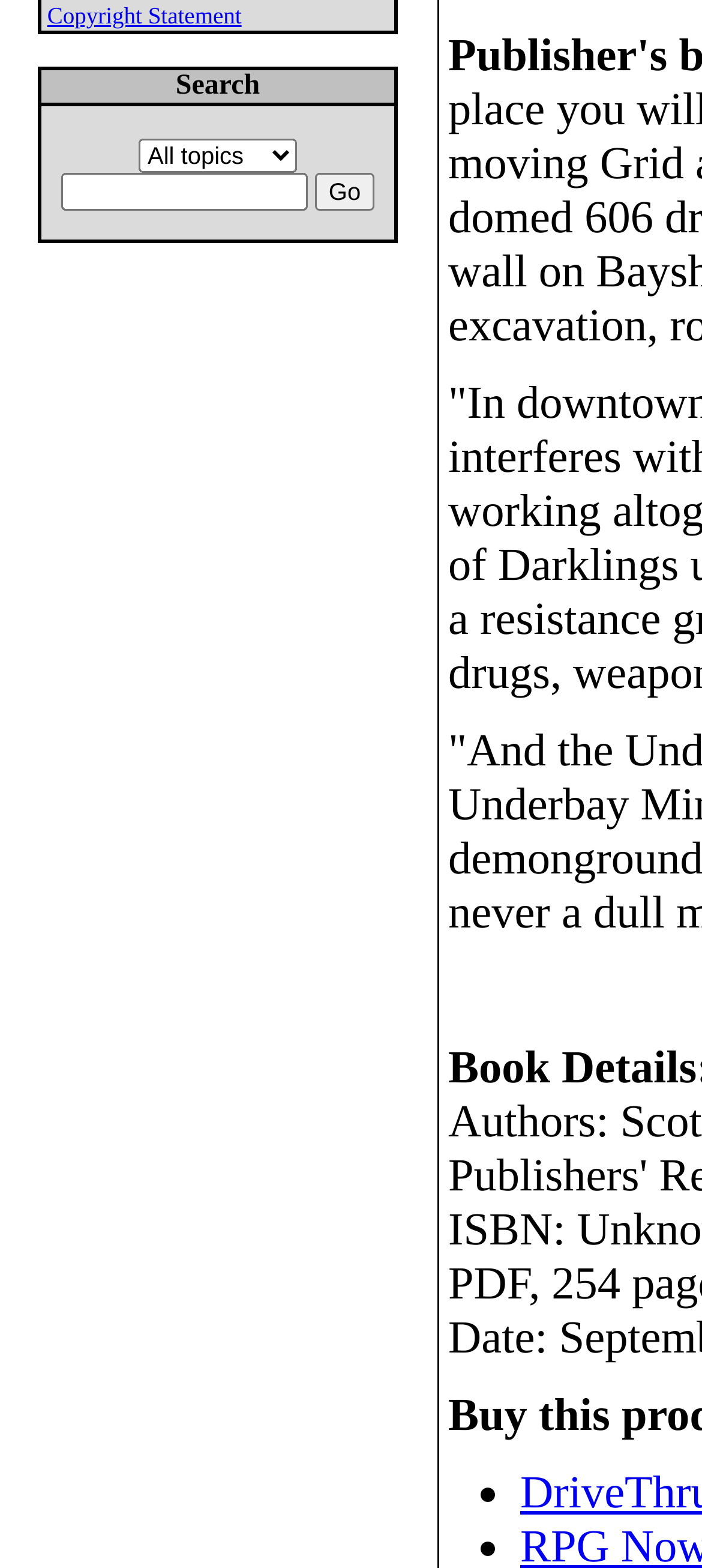Given the element description parent_node: All topics value="Go", predict the bounding box coordinates for the UI element in the webpage screenshot. The format should be (top-left x, top-left y, bottom-right x, bottom-right y), and the values should be between 0 and 1.

[0.448, 0.11, 0.534, 0.134]